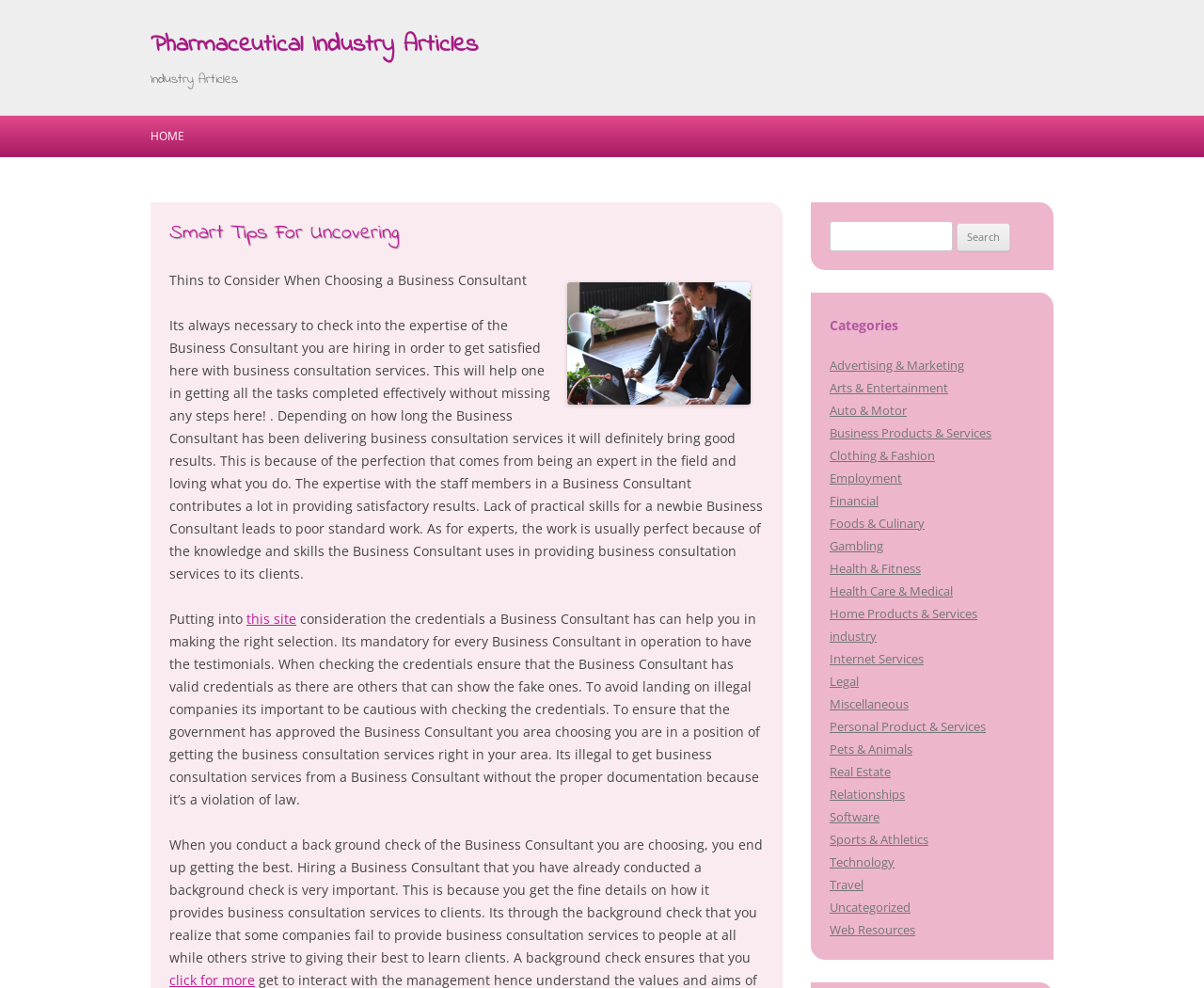Please find the bounding box for the UI element described by: "Foods & Culinary".

[0.689, 0.521, 0.768, 0.538]